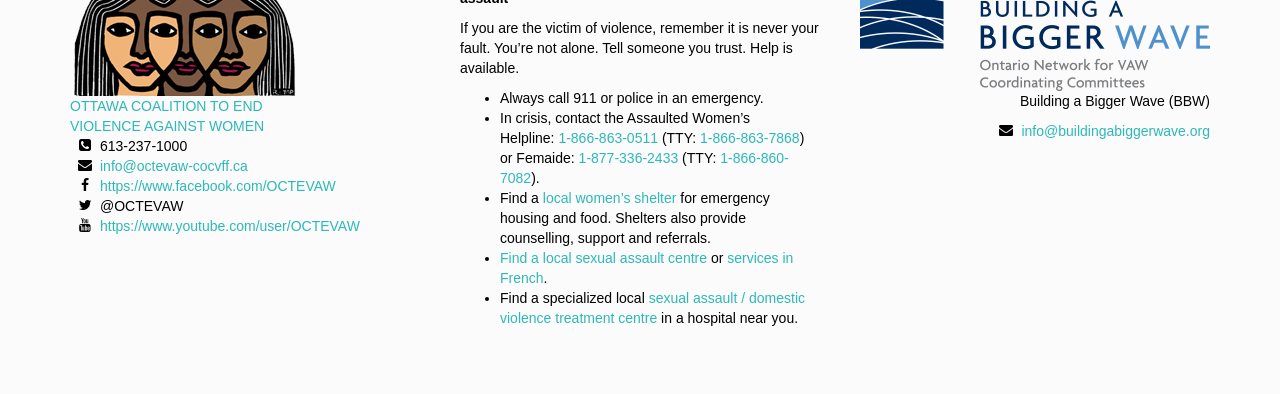Kindly determine the bounding box coordinates for the area that needs to be clicked to execute this instruction: "Follow OCTEVAW on Facebook".

[0.078, 0.451, 0.262, 0.492]